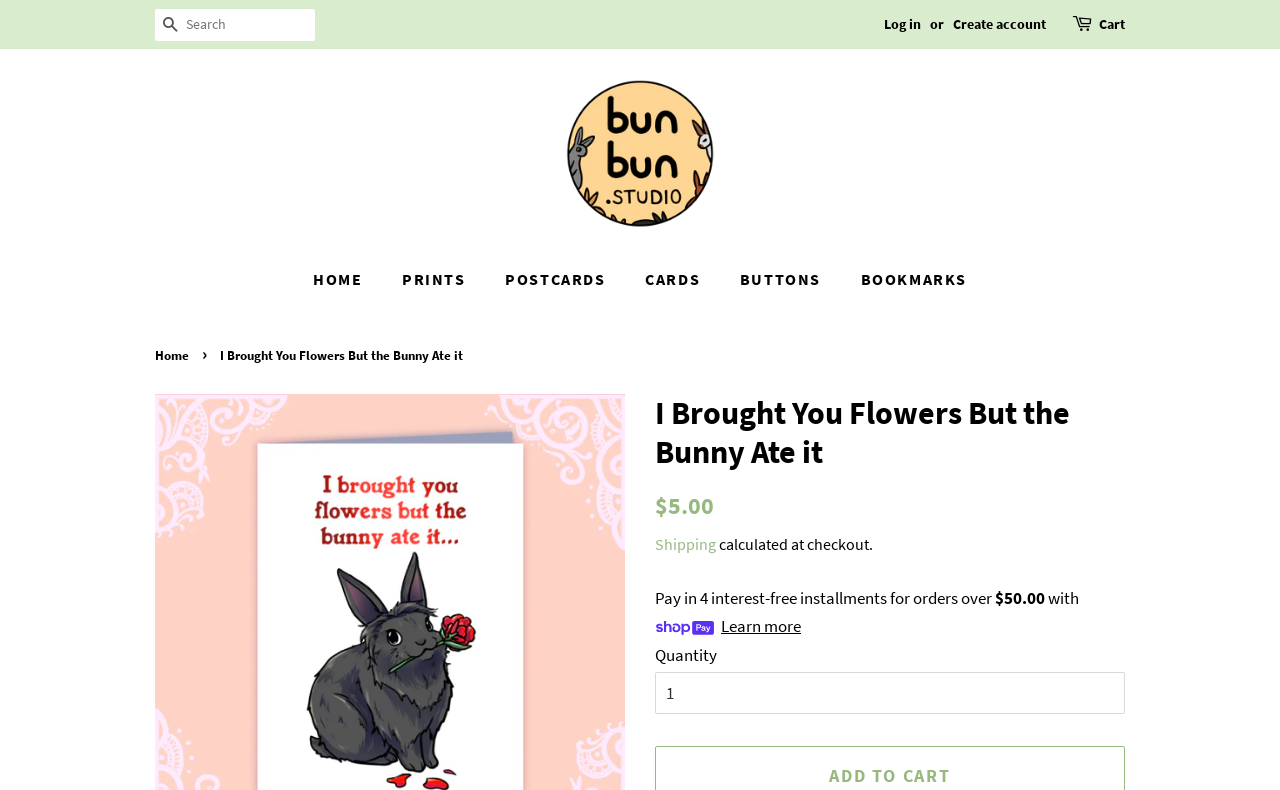Based on the element description alt="Bun Bun Studio", identify the bounding box coordinates for the UI element. The coordinates should be in the format (top-left x, top-left y, bottom-right x, bottom-right y) and within the 0 to 1 range.

[0.441, 0.1, 0.559, 0.29]